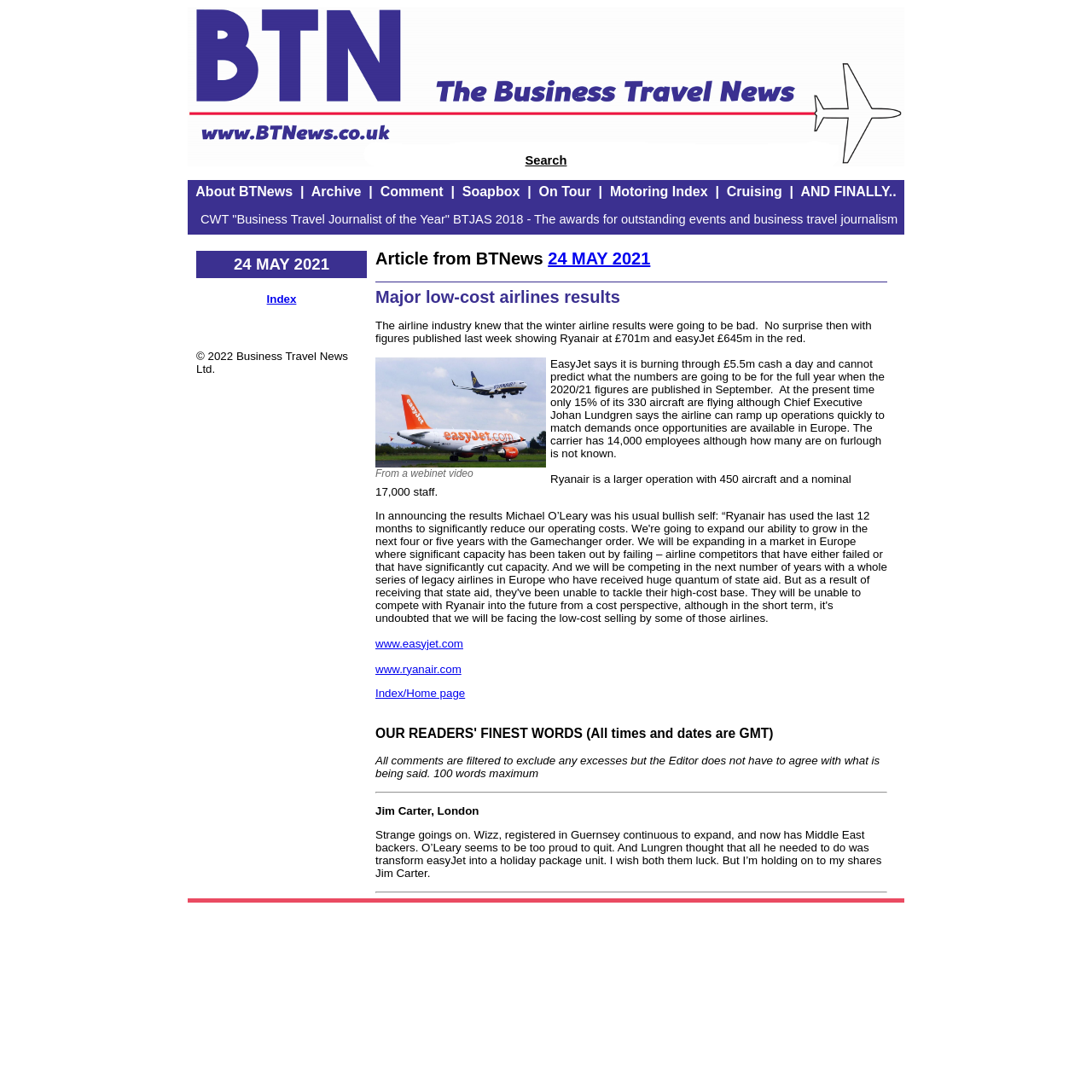Locate the UI element described as follows: "Motoring Index". Return the bounding box coordinates as four float numbers between 0 and 1 in the order [left, top, right, bottom].

[0.559, 0.169, 0.648, 0.182]